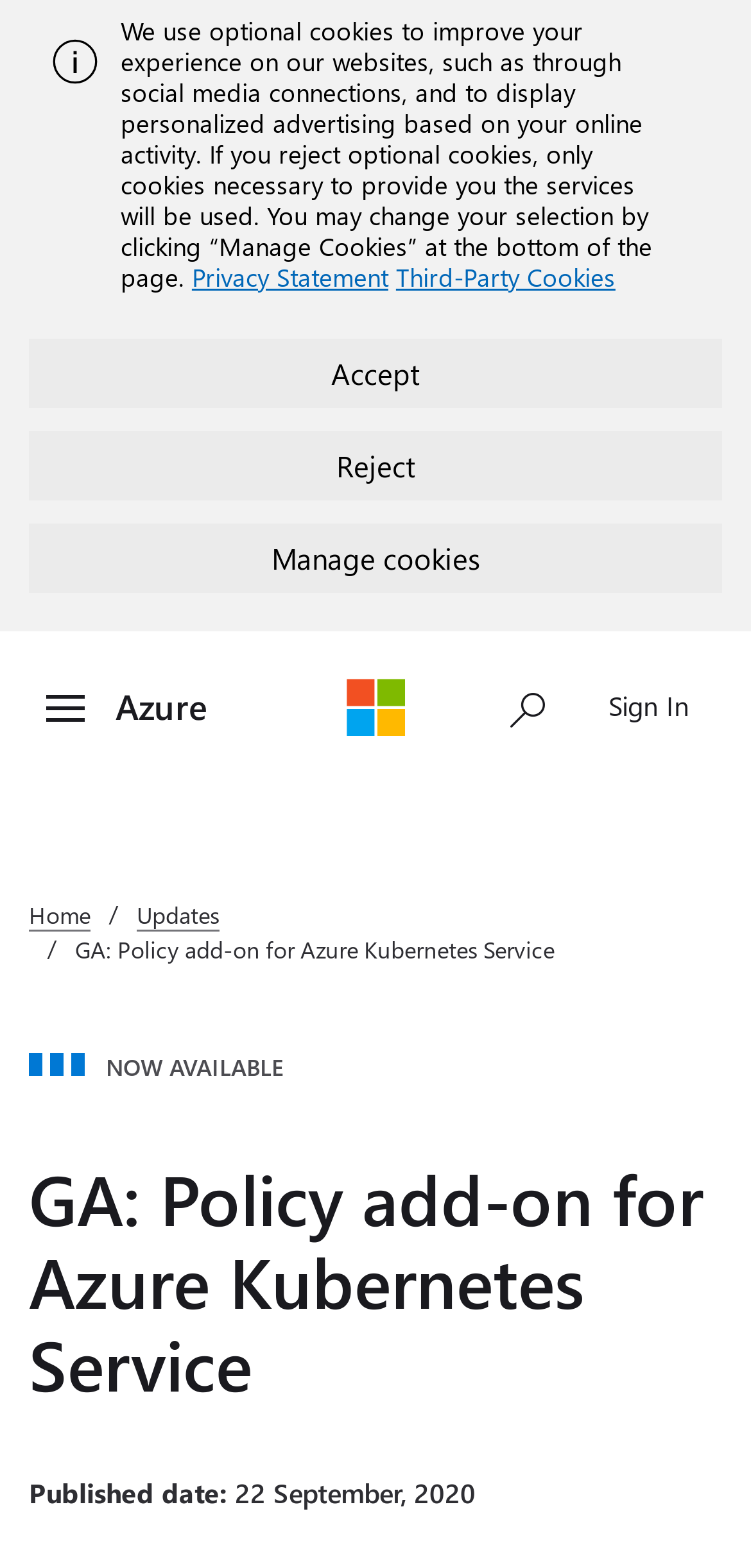Describe the entire webpage, focusing on both content and design.

The webpage is about the "GA: Policy add-on for Azure Kubernetes Service" on Microsoft Azure. At the top, there is an alert message with an image on the left side. Below the alert, there is a notification about cookies, which includes a static text describing the use of cookies and three links: "Privacy Statement", "Third-Party Cookies", and "Manage Cookies". 

On the top-right corner, there are three buttons: "Accept", "Reject", and "Manage cookies". 

Below the notification, there is a navigation menu with a "Skip Navigation" link, a "Toggle menu" button, and links to "Azure" and "Microsoft". On the right side of the navigation menu, there is a "Show search input" button and a "Sign In" link.

The main content of the webpage starts with a heading "GA: Policy add-on for Azure Kubernetes Service" and a subheading "NOW AVAILABLE". Below the heading, there is a brief description of the policy add-on, which is not explicitly stated in the provided accessibility tree. 

On the bottom-left corner, there are links to "Home" and "Updates". The published date of the update, "22 September, 2020", is mentioned at the bottom of the page.